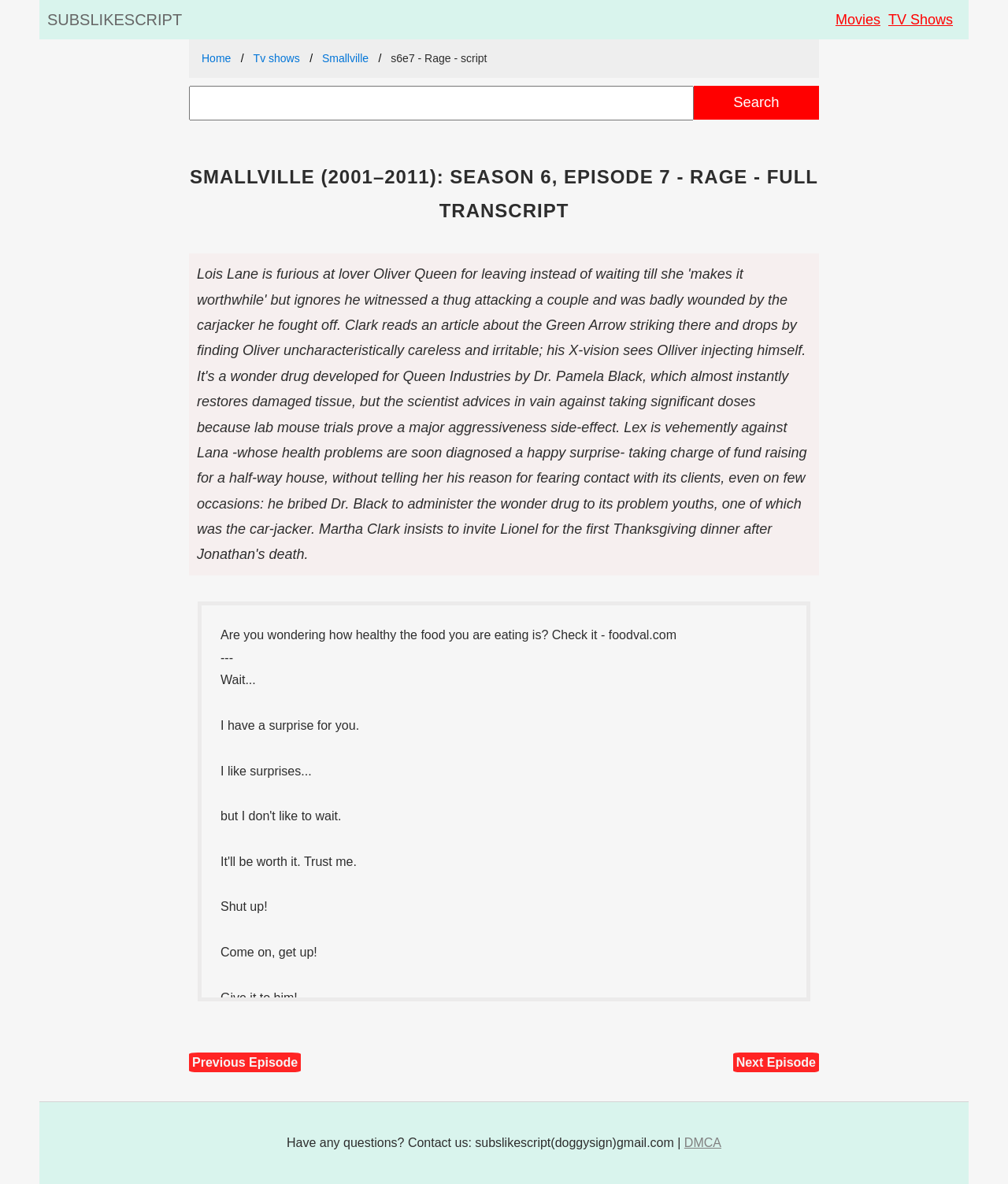How can users contact the website?
Based on the screenshot, provide a one-word or short-phrase response.

subslikescript@gmail.com